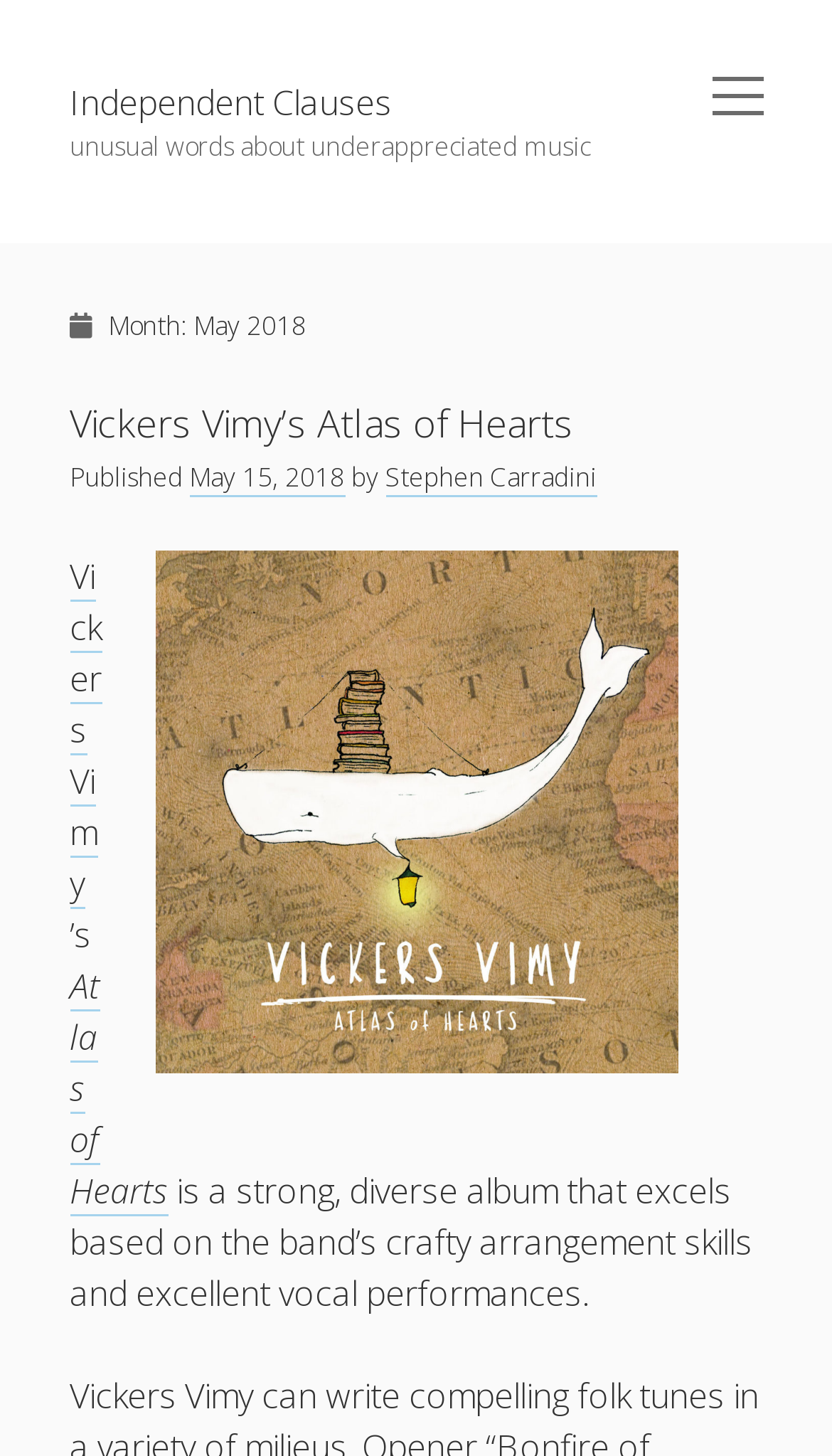Who is the author of the article 'Vickers Vimy’s Atlas of Hearts'?
Respond with a short answer, either a single word or a phrase, based on the image.

Stephen Carradini